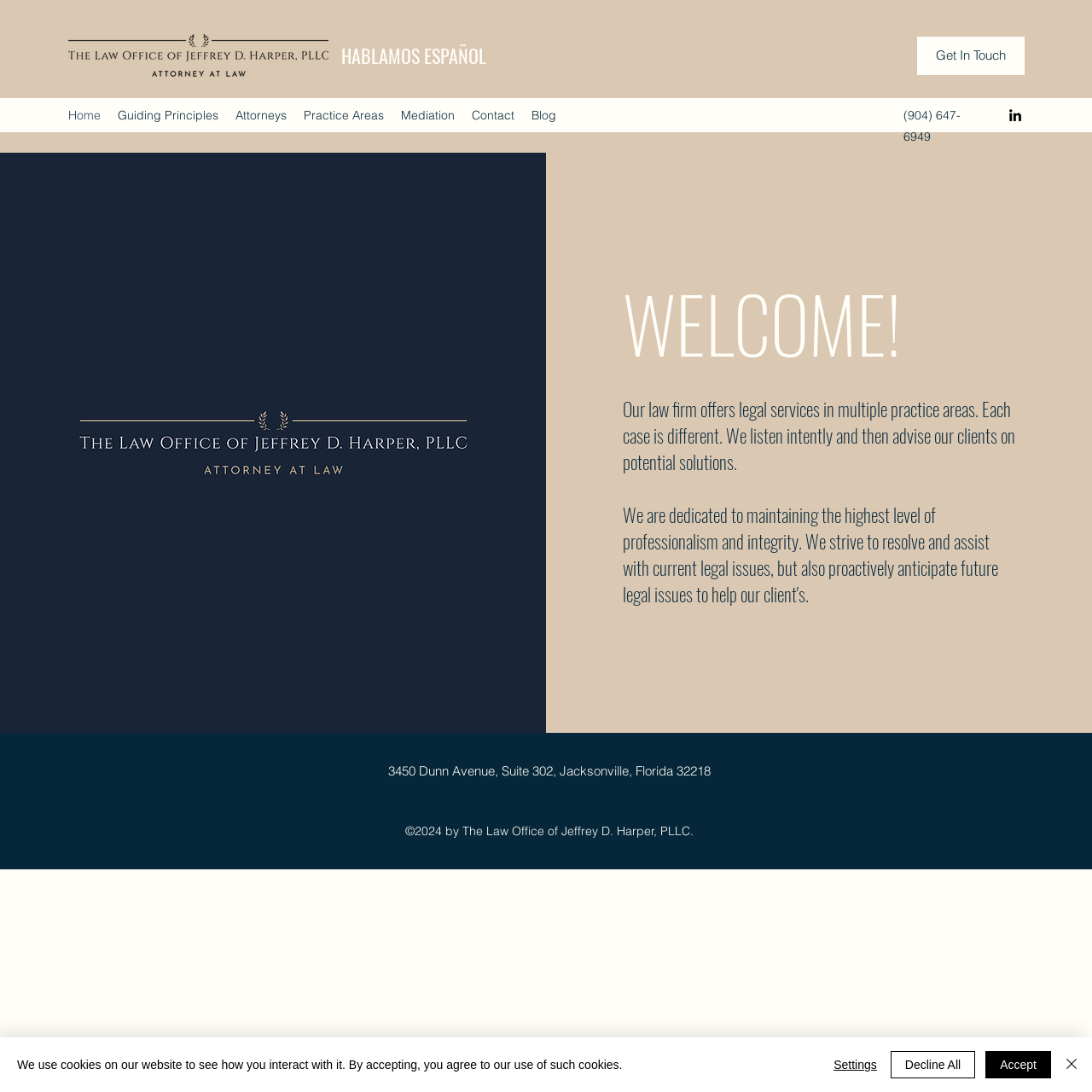Please identify the bounding box coordinates of the element on the webpage that should be clicked to follow this instruction: "Click the 'Home' link". The bounding box coordinates should be given as four float numbers between 0 and 1, formatted as [left, top, right, bottom].

[0.055, 0.094, 0.1, 0.117]